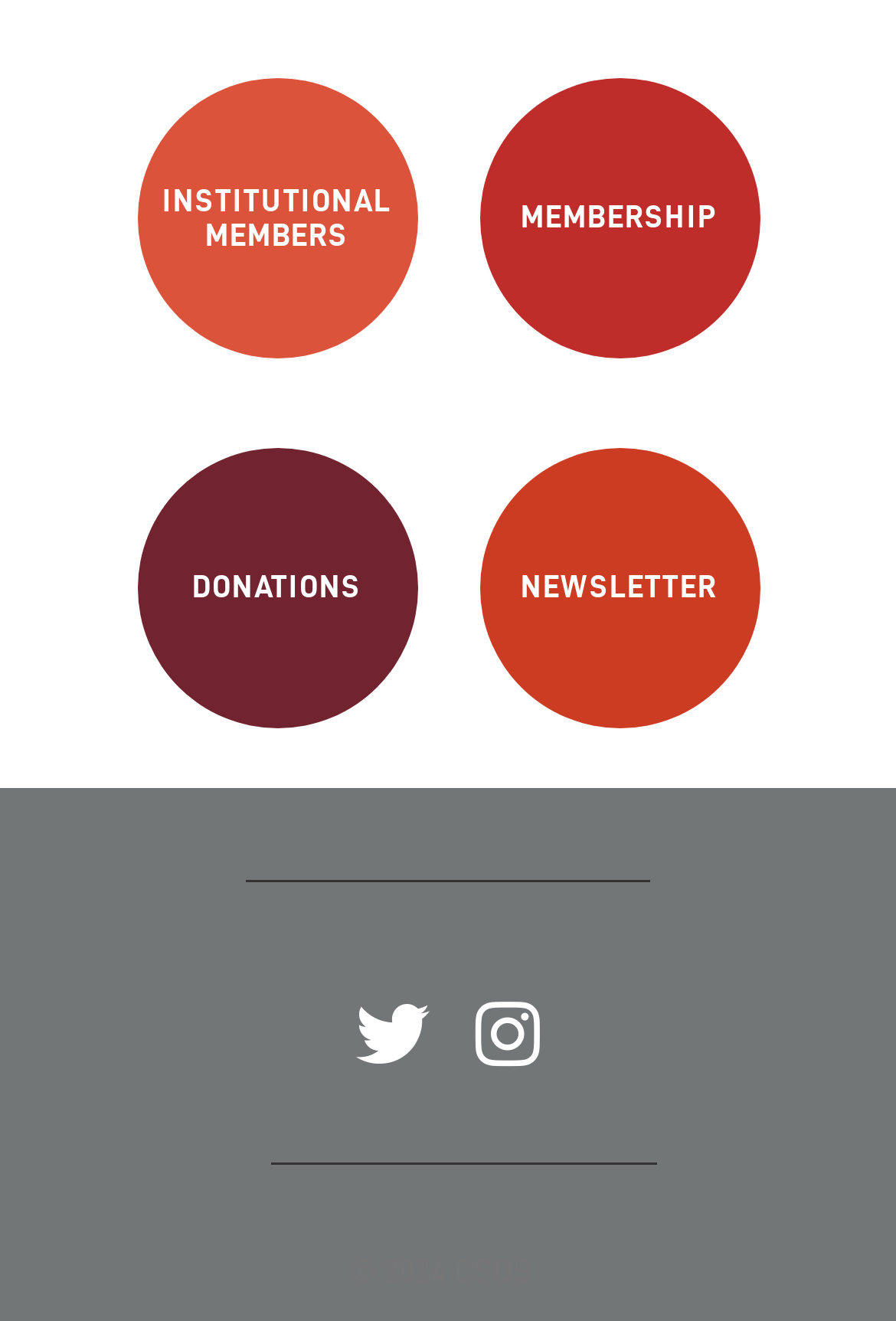Give a short answer to this question using one word or a phrase:
What is the purpose of the 'NEWSLETTER' link?

Subscribe to newsletter